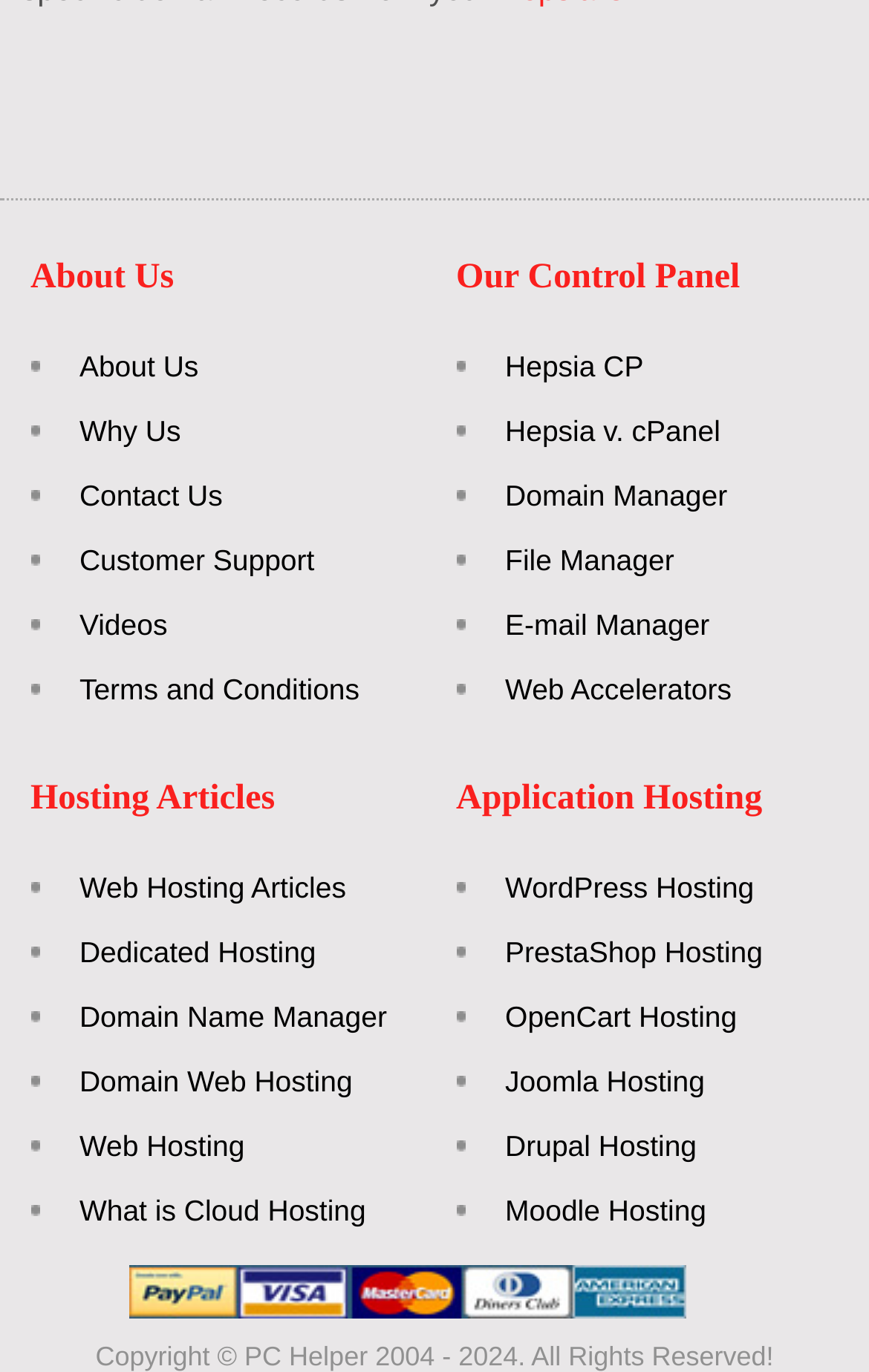How many links are under 'Application Hosting'?
Please analyze the image and answer the question with as much detail as possible.

I counted the links under the 'Application Hosting' heading, which are 'WordPress Hosting', 'PrestaShop Hosting', 'OpenCart Hosting', 'Joomla Hosting', 'Drupal Hosting', and 'Moodle Hosting', so there are 6 links in total.